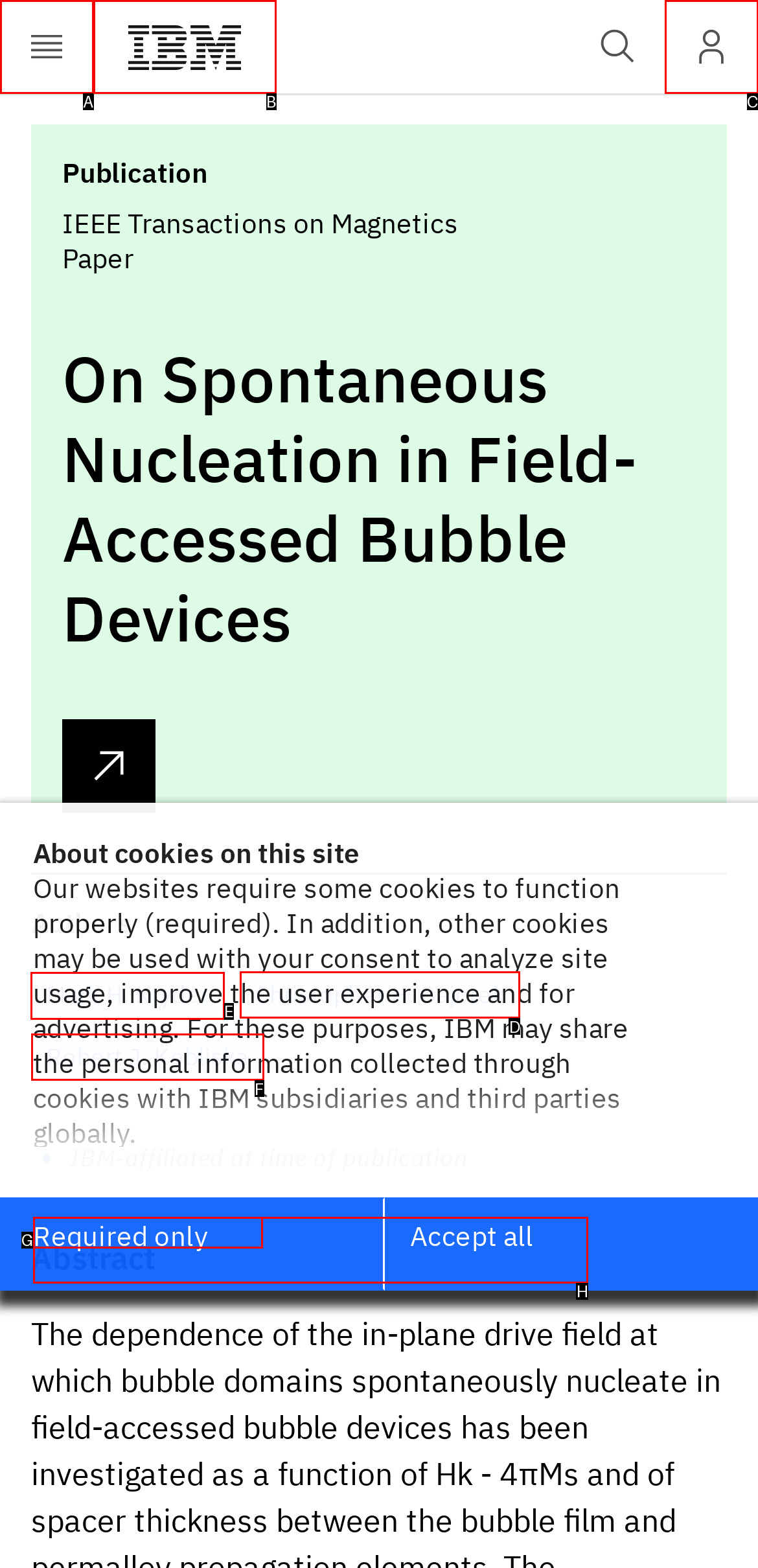Choose the HTML element you need to click to achieve the following task: View authors
Respond with the letter of the selected option from the given choices directly.

E